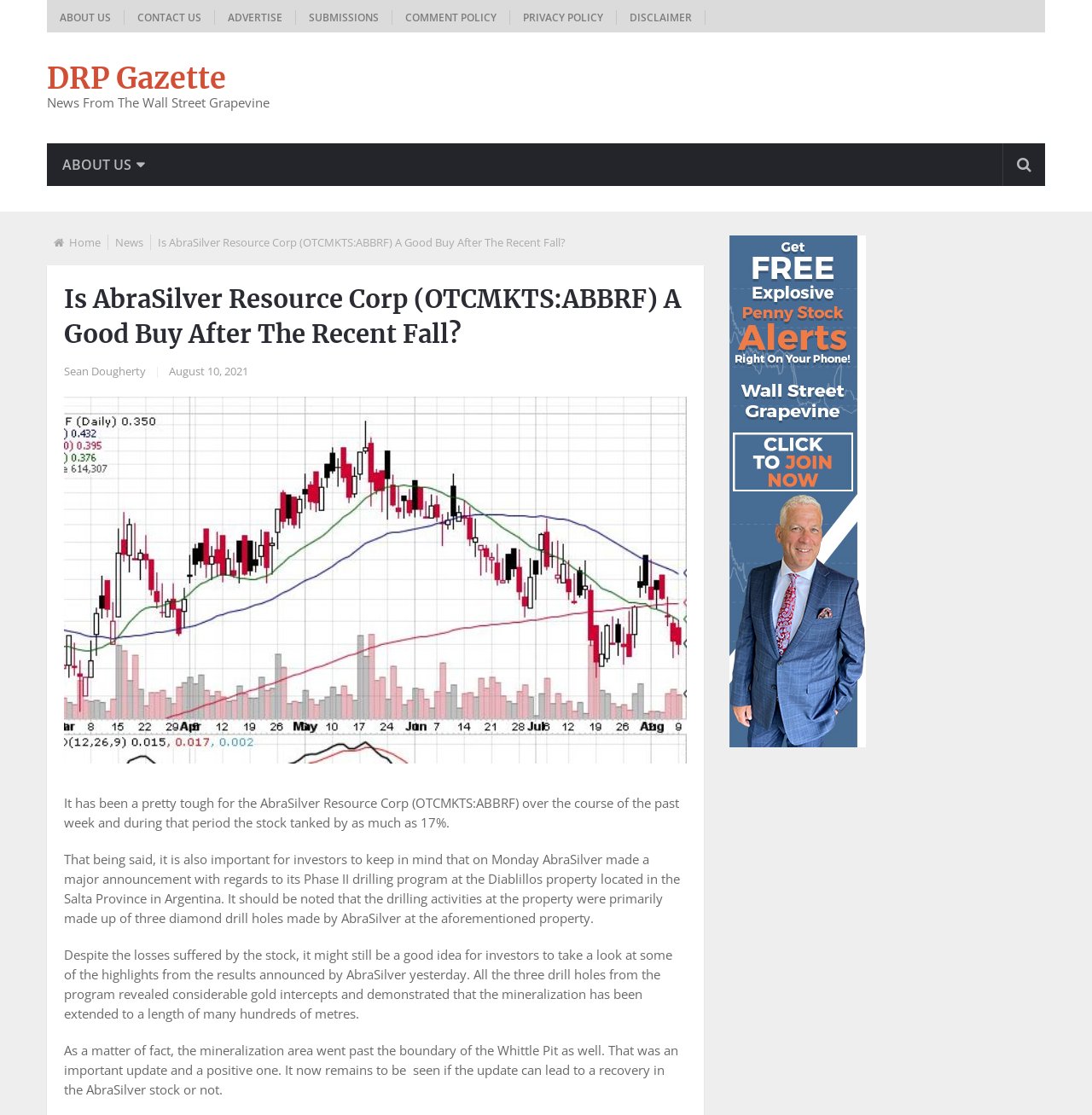Please give a concise answer to this question using a single word or phrase: 
What is the location of the Diablillos property?

Salta Province, Argentina